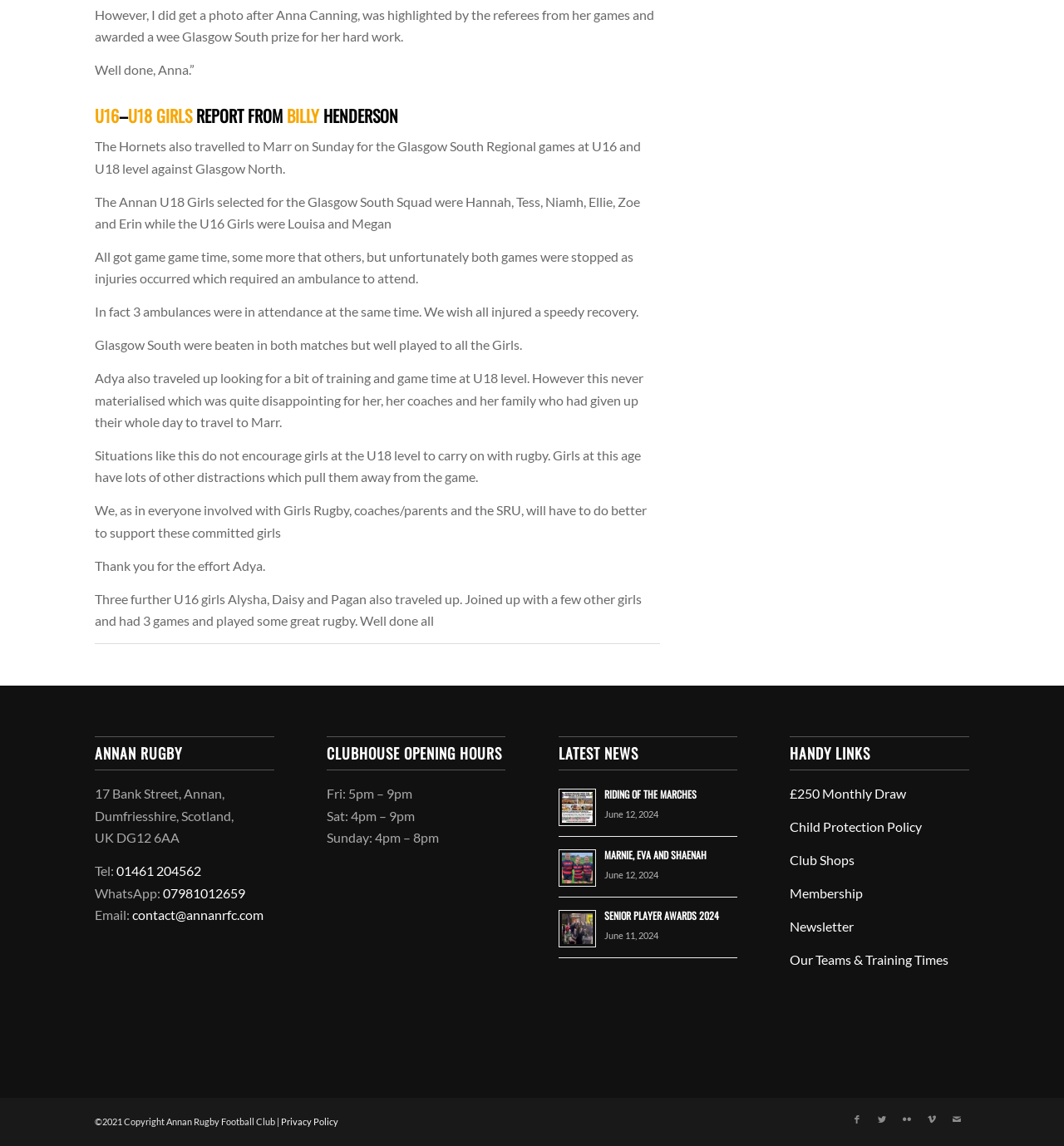Find the bounding box coordinates of the element you need to click on to perform this action: 'Visit the page for £250 Monthly Draw'. The coordinates should be represented by four float values between 0 and 1, in the format [left, top, right, bottom].

[0.742, 0.686, 0.852, 0.699]